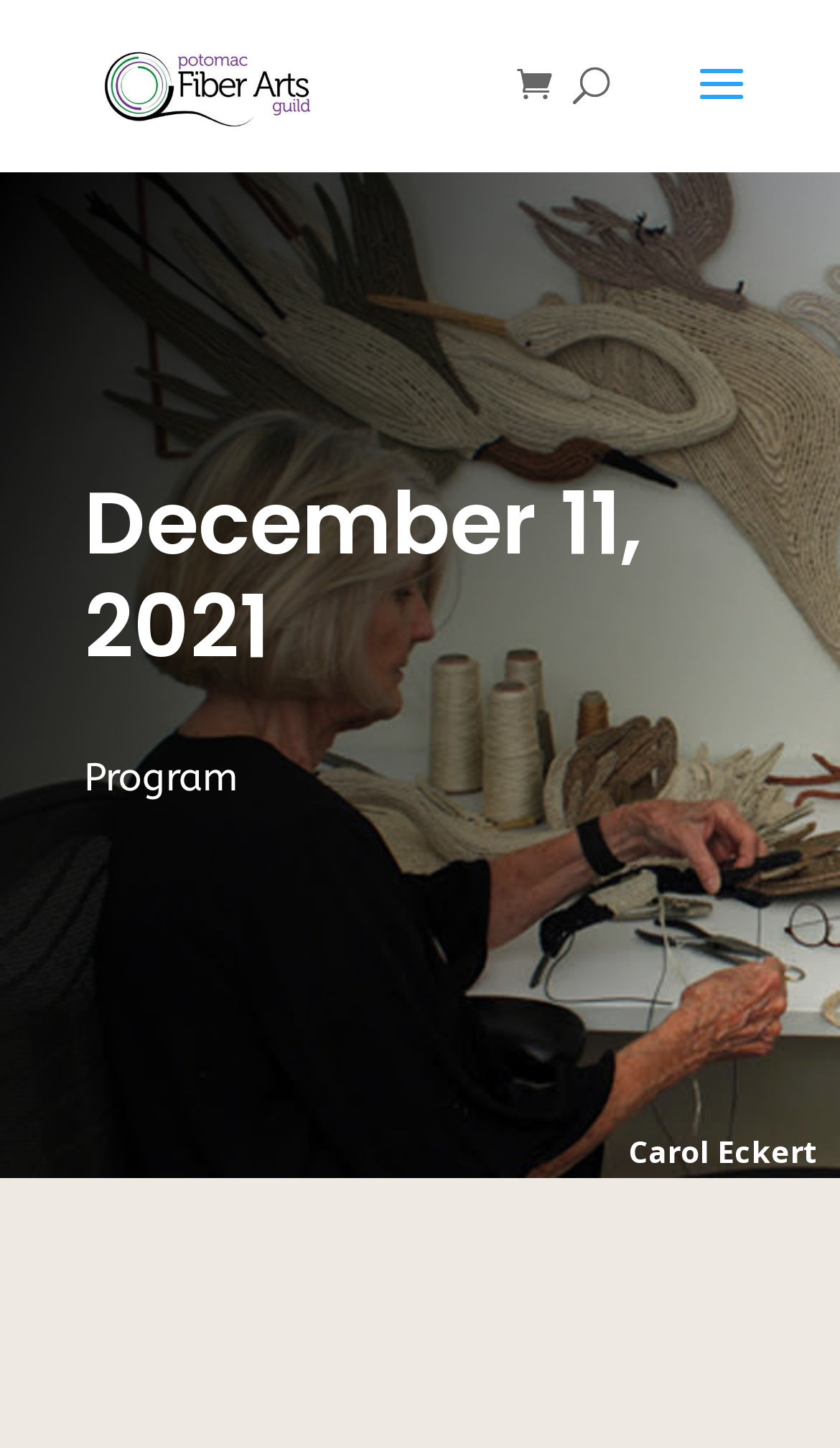Predict the bounding box of the UI element that fits this description: "Durable Automatic Doors".

None